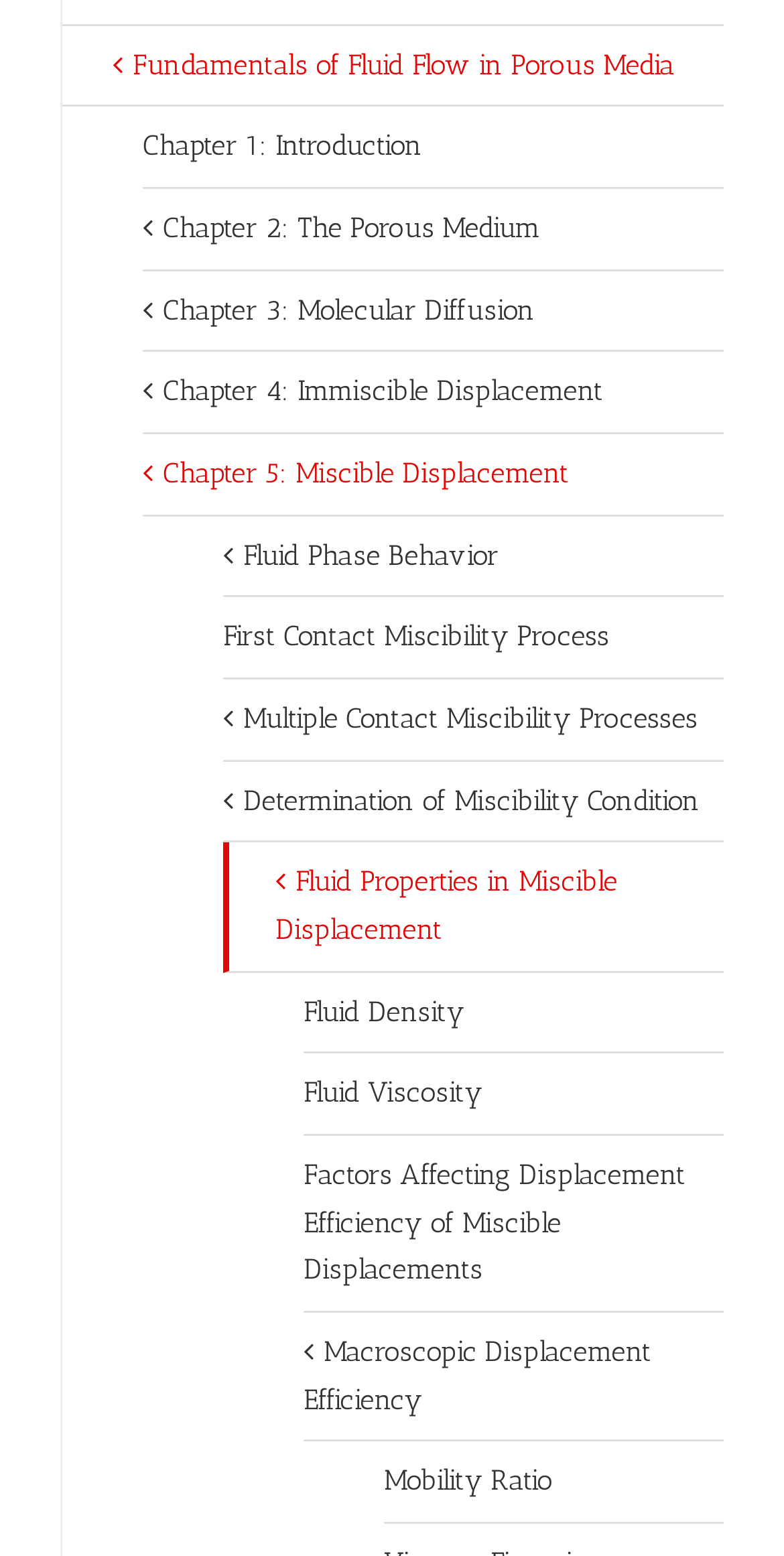Please specify the bounding box coordinates of the region to click in order to perform the following instruction: "Read about Fluid Phase Behavior".

[0.285, 0.332, 0.923, 0.384]